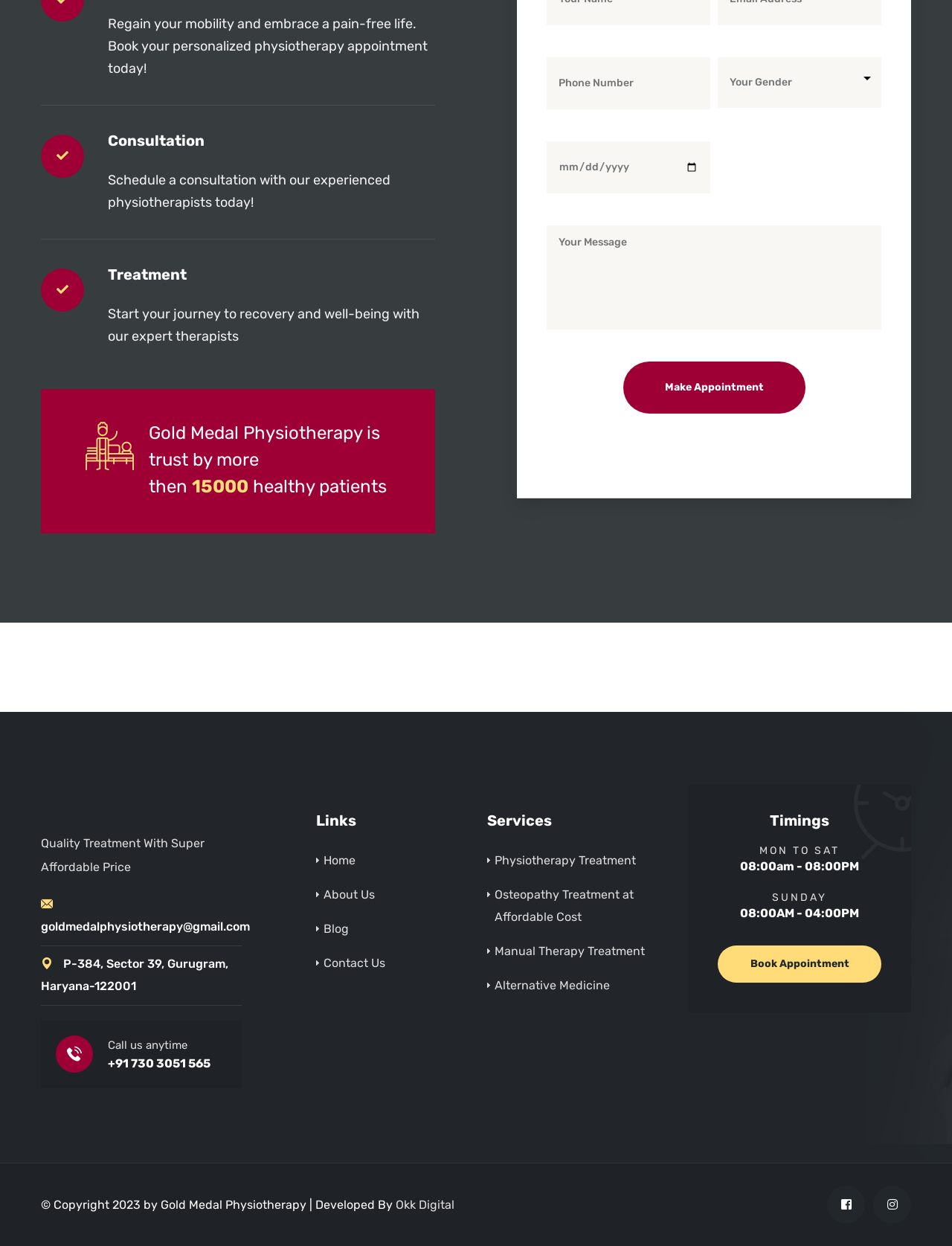Using the details in the image, give a detailed response to the question below:
What is the phone number to call for appointment?

I found the phone number by looking at the heading element with the text '+91 730 3051 565' which is located at the bottom of the page, near the 'Call us anytime' text.